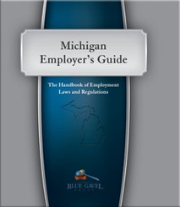Answer with a single word or phrase: 
What is the primary purpose of the guide?

To inform employers about employment laws and regulations